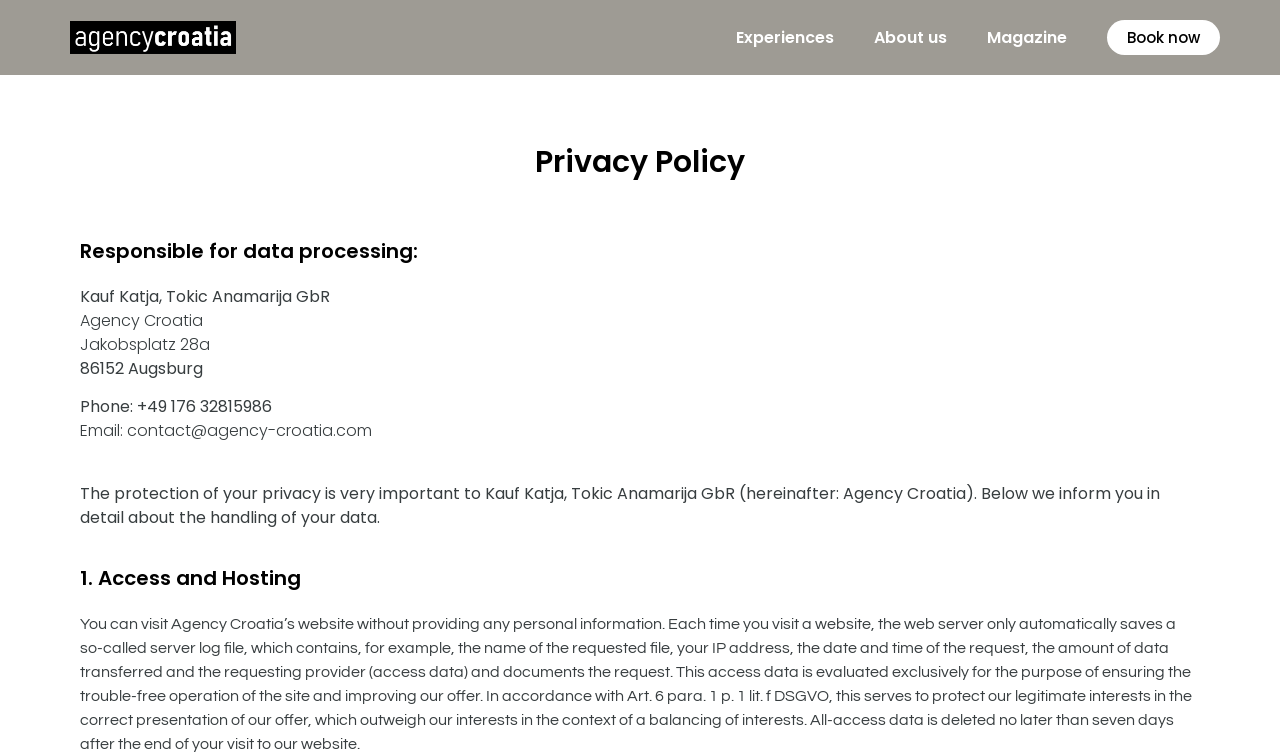Extract the bounding box coordinates of the UI element described by: "Book now". The coordinates should include four float numbers ranging from 0 to 1, e.g., [left, top, right, bottom].

[0.865, 0.027, 0.953, 0.073]